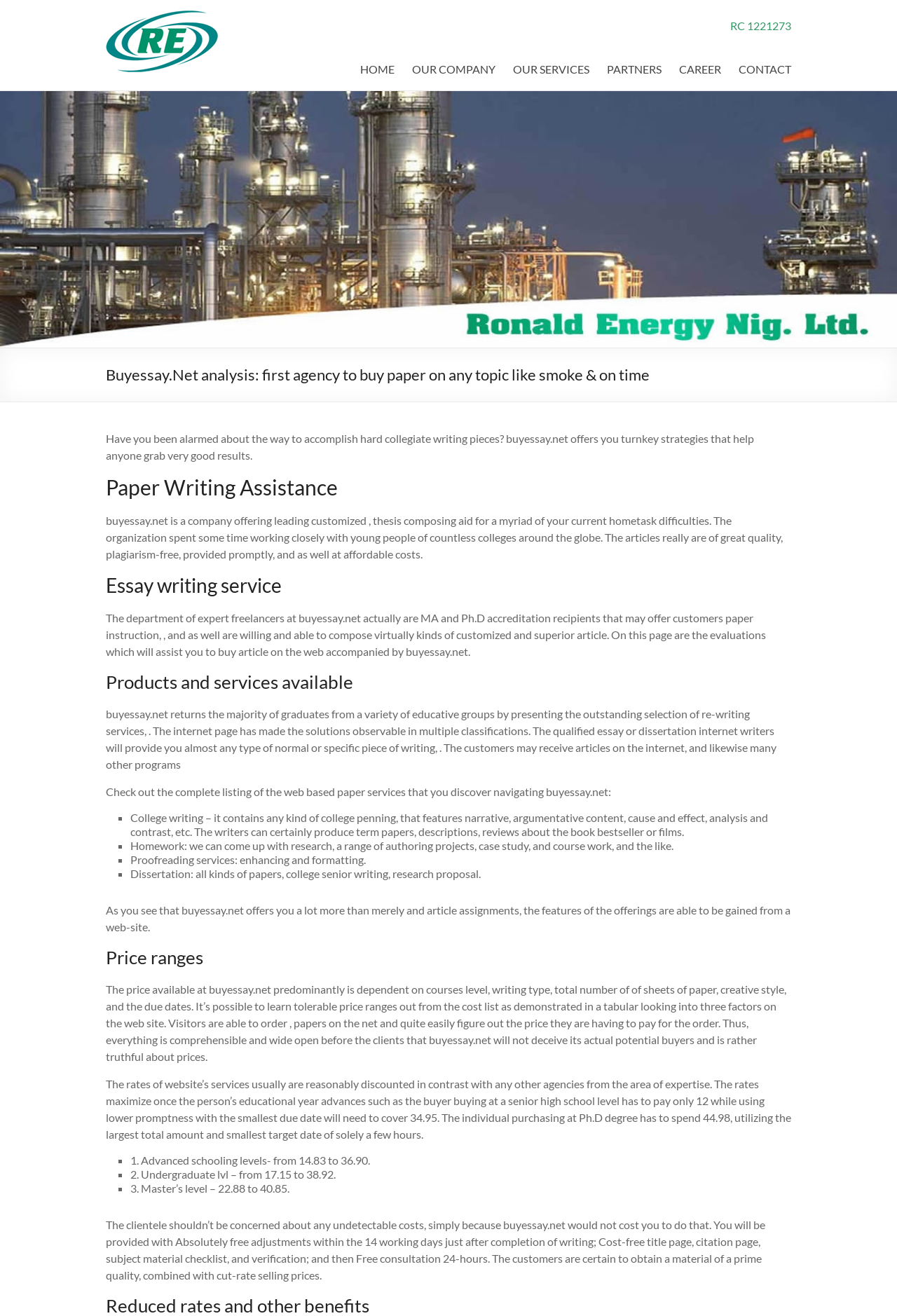What types of papers can be written by buyessay.net?
Give a comprehensive and detailed explanation for the question.

The webpage lists various types of papers that can be written by buyessay.net, including college writing, homework, proofreading, and dissertation, as part of the 'Products and services available' section.